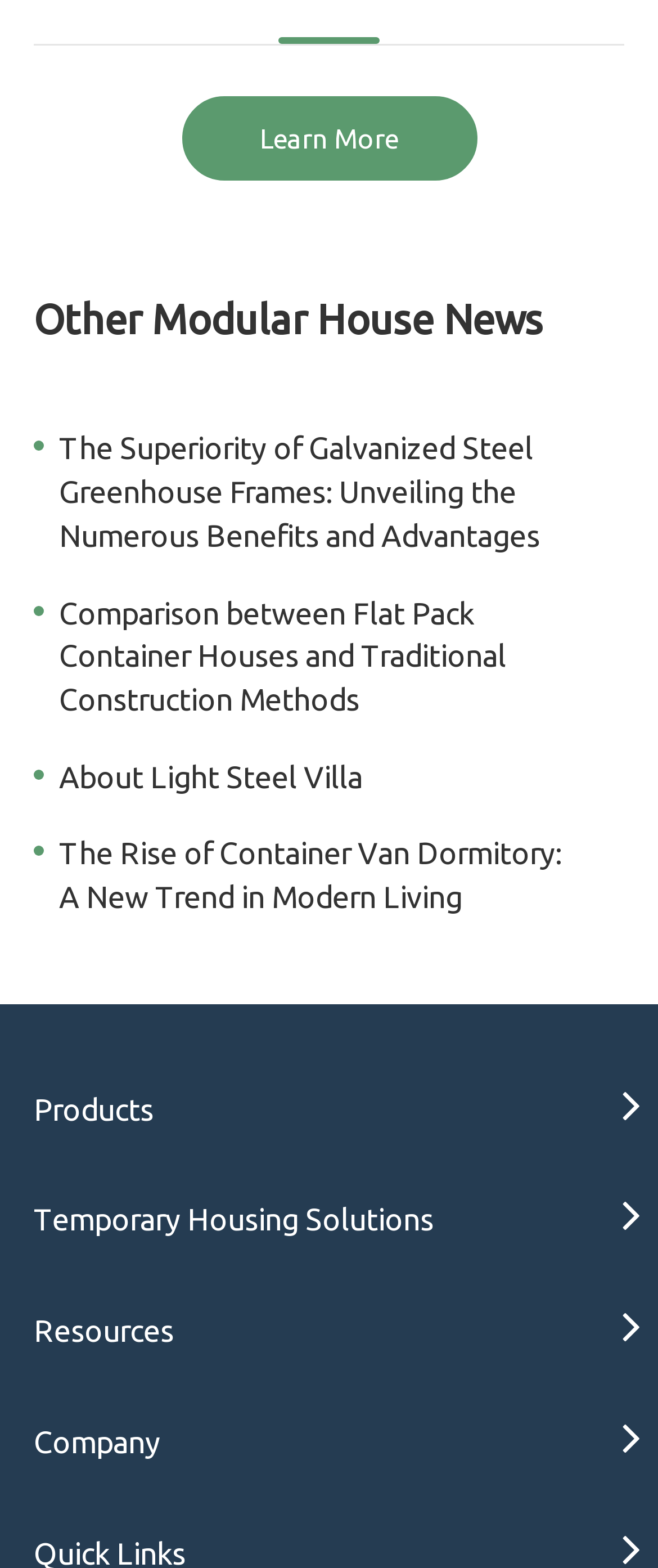What are the three main categories on the webpage?
Your answer should be a single word or phrase derived from the screenshot.

Products, Temporary Housing Solutions, Resources